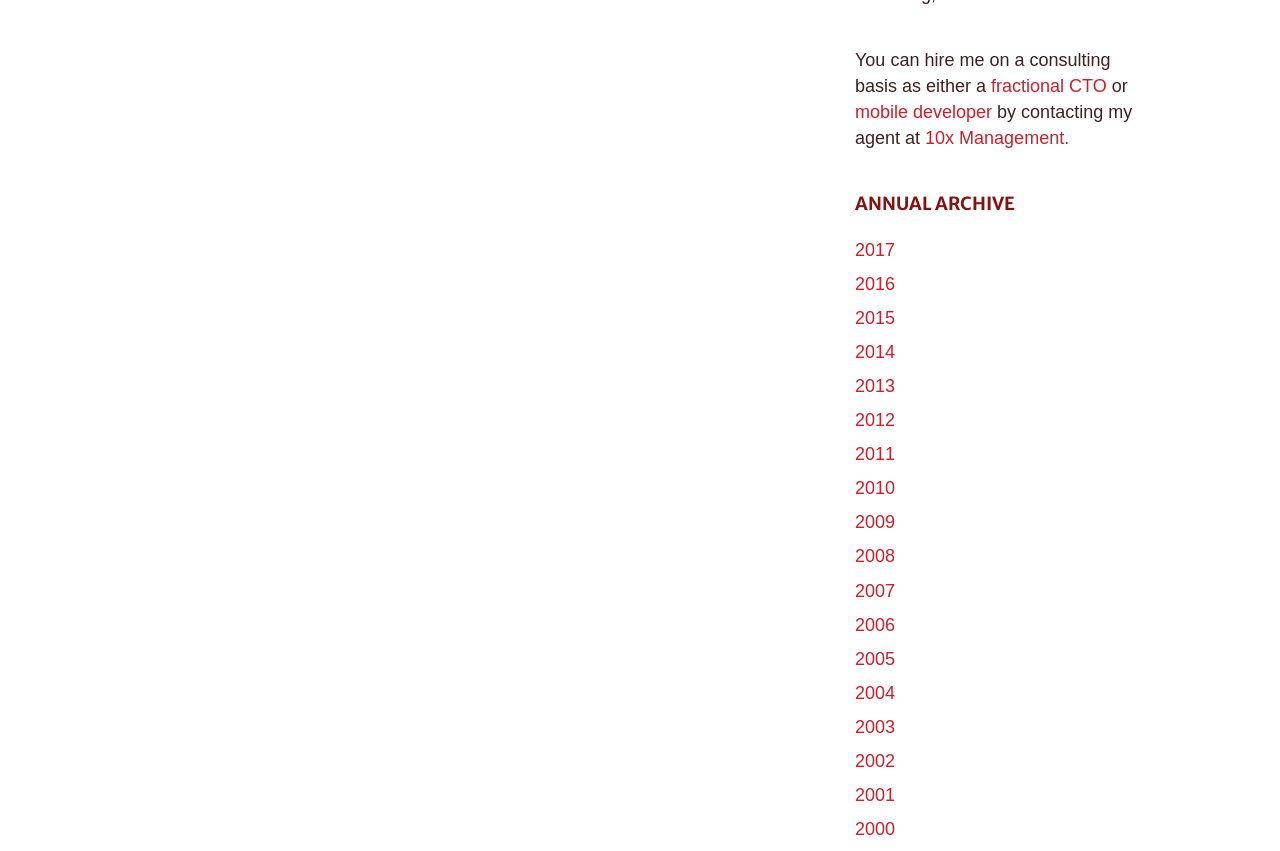Find the bounding box coordinates of the element to click in order to complete the given instruction: "Read reviews."

None